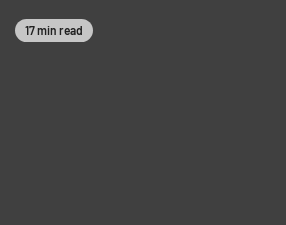Provide a brief response in the form of a single word or phrase:
How long does the related article take to read?

17 minutes